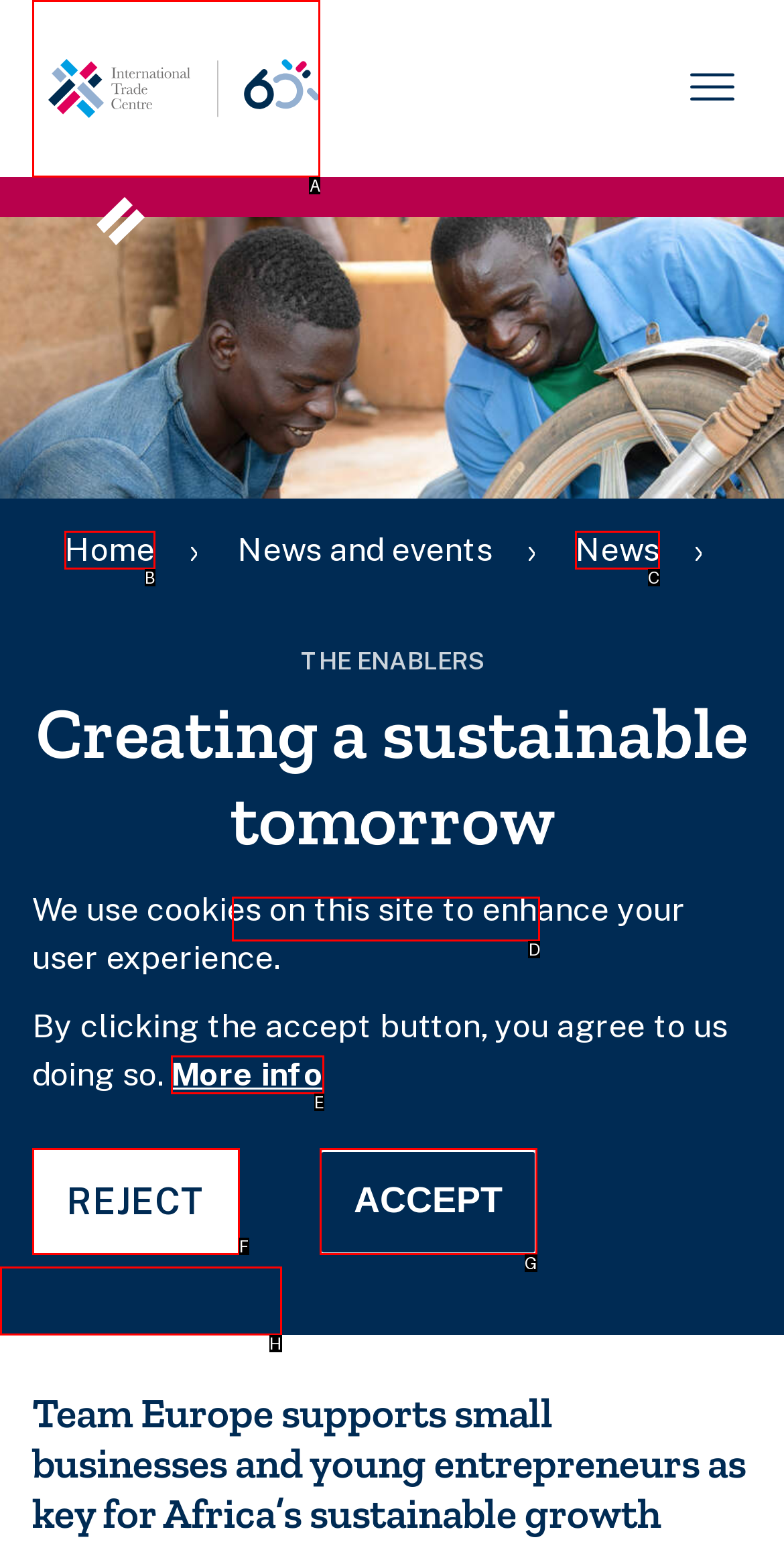Based on the description: Privacy settings, identify the matching HTML element. Reply with the letter of the correct option directly.

H